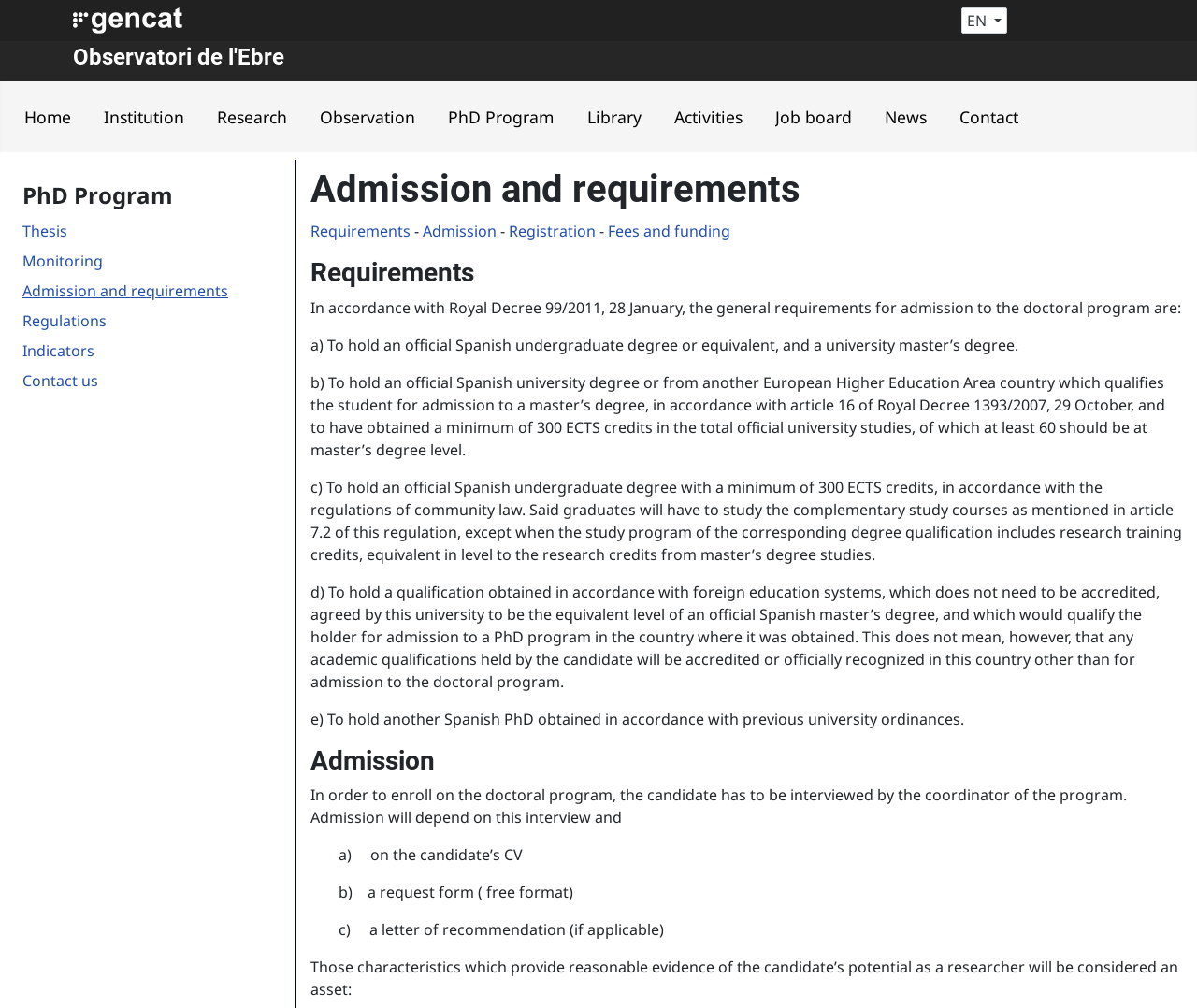Please identify the bounding box coordinates of the element I should click to complete this instruction: 'View PhD Program'. The coordinates should be given as four float numbers between 0 and 1, like this: [left, top, right, bottom].

[0.019, 0.178, 0.145, 0.209]